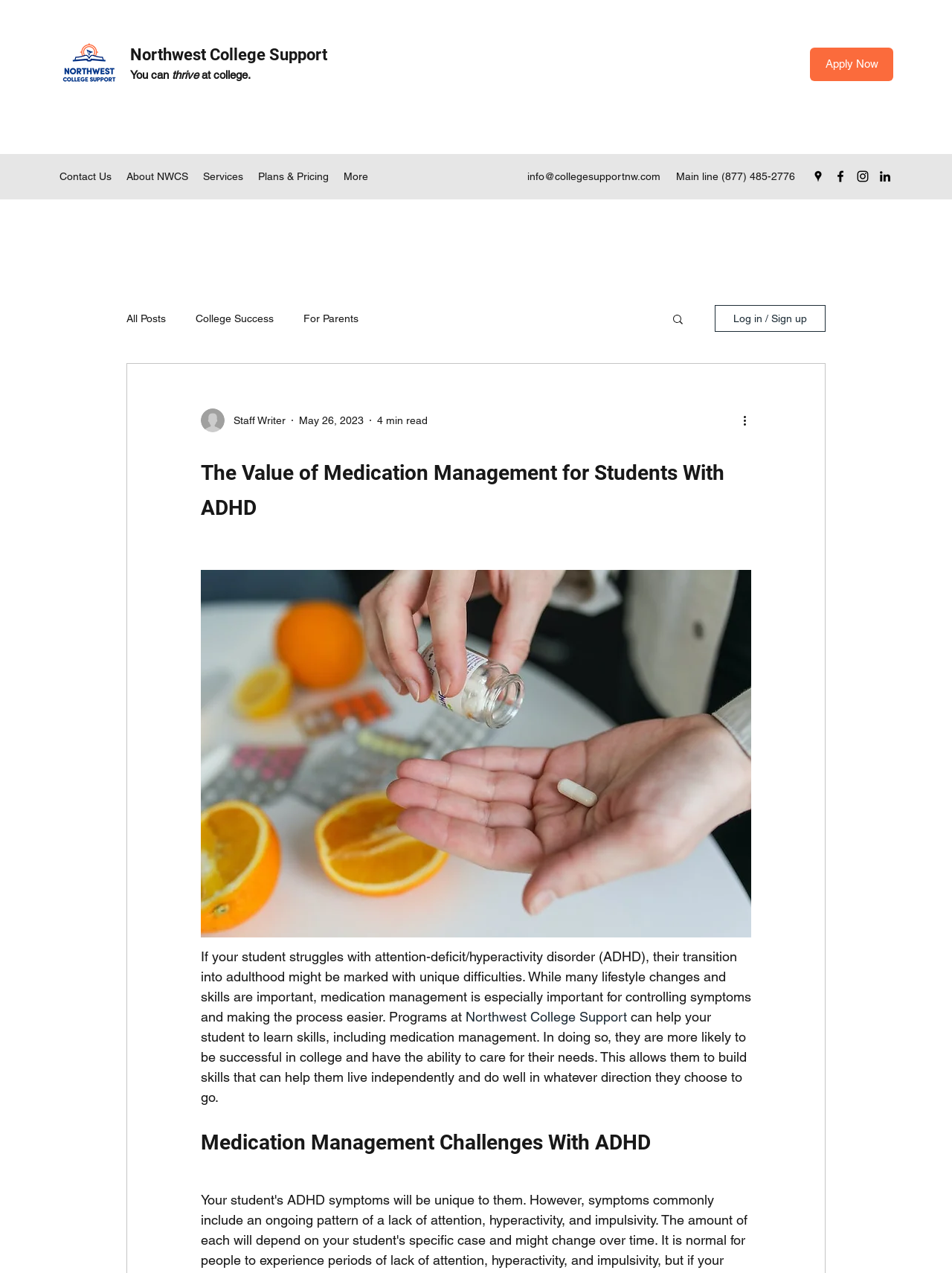Please determine the headline of the webpage and provide its content.

The Value of Medication Management for Students With ADHD